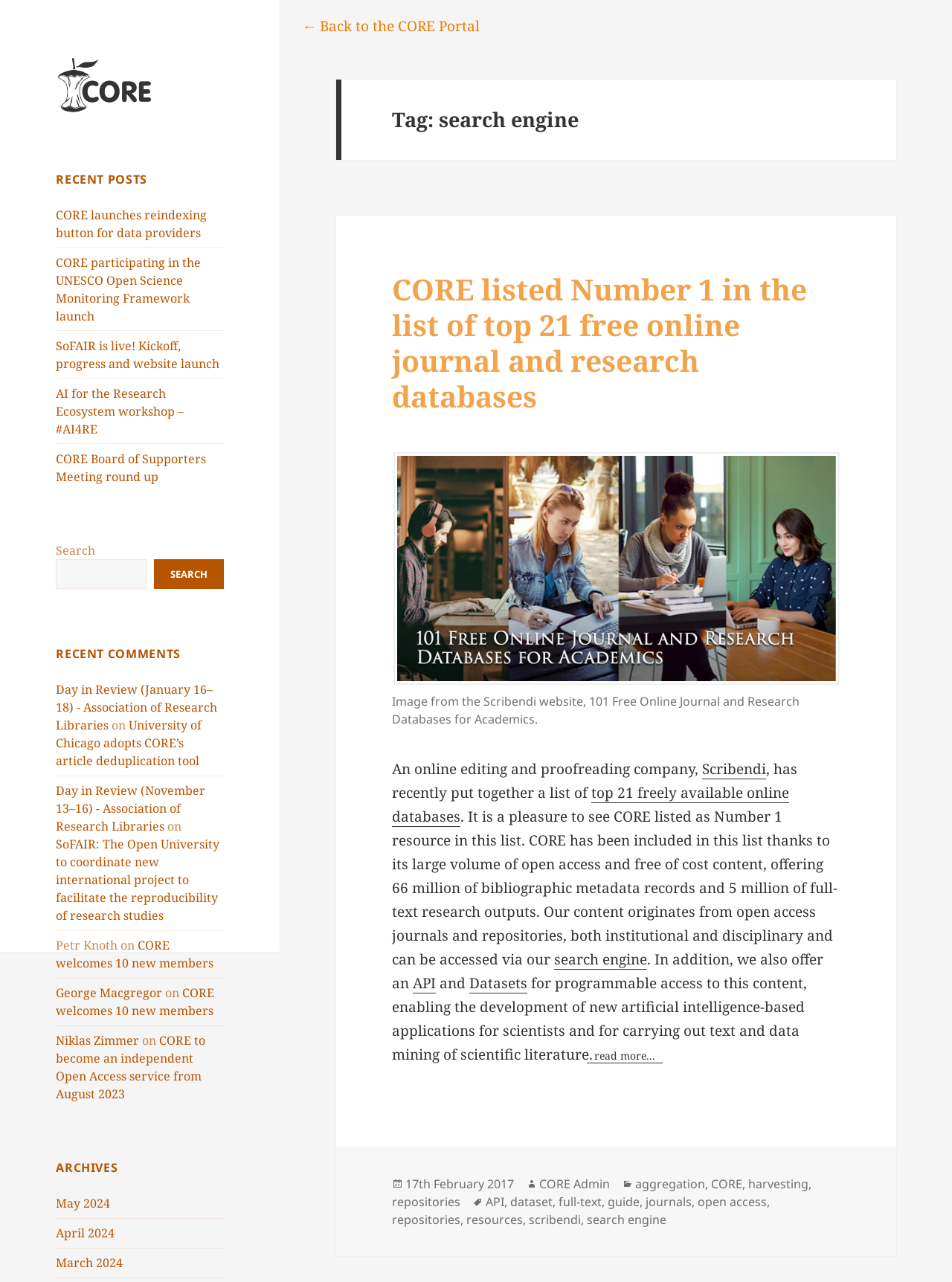What is the number of bibliographic metadata records offered by CORE?
Please give a detailed and elaborate answer to the question based on the image.

The number of bibliographic metadata records offered by CORE can be found in the article section, where it says 'CORE has been included in this list thanks to its large volume of open access and free of cost content, offering 66 million of bibliographic metadata records...'. This is the number of records that CORE offers.